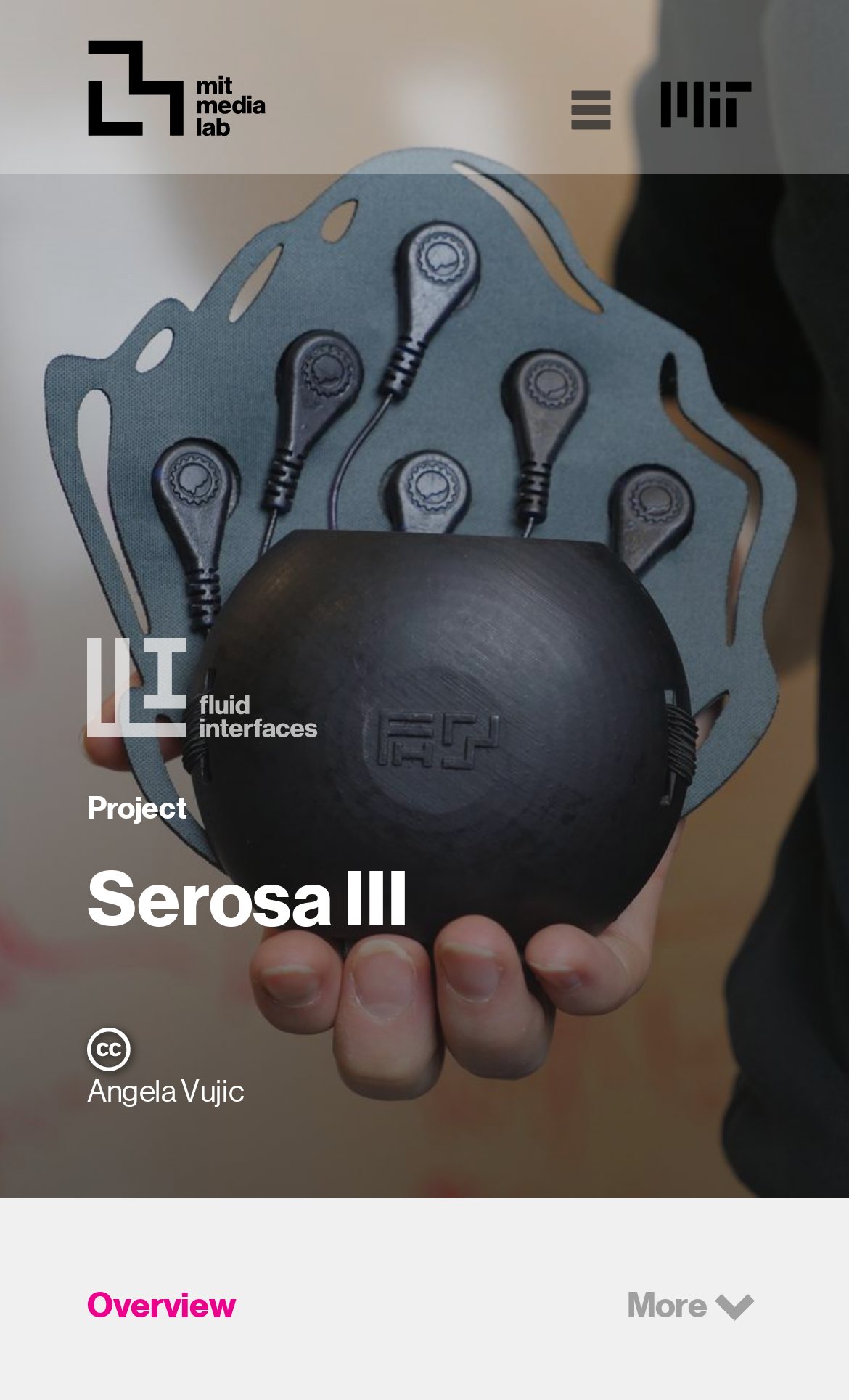What is the name of the person associated with the project?
Please interpret the details in the image and answer the question thoroughly.

I found the static text element with the name 'Angela Vujic' which is likely to be the person associated with the project.